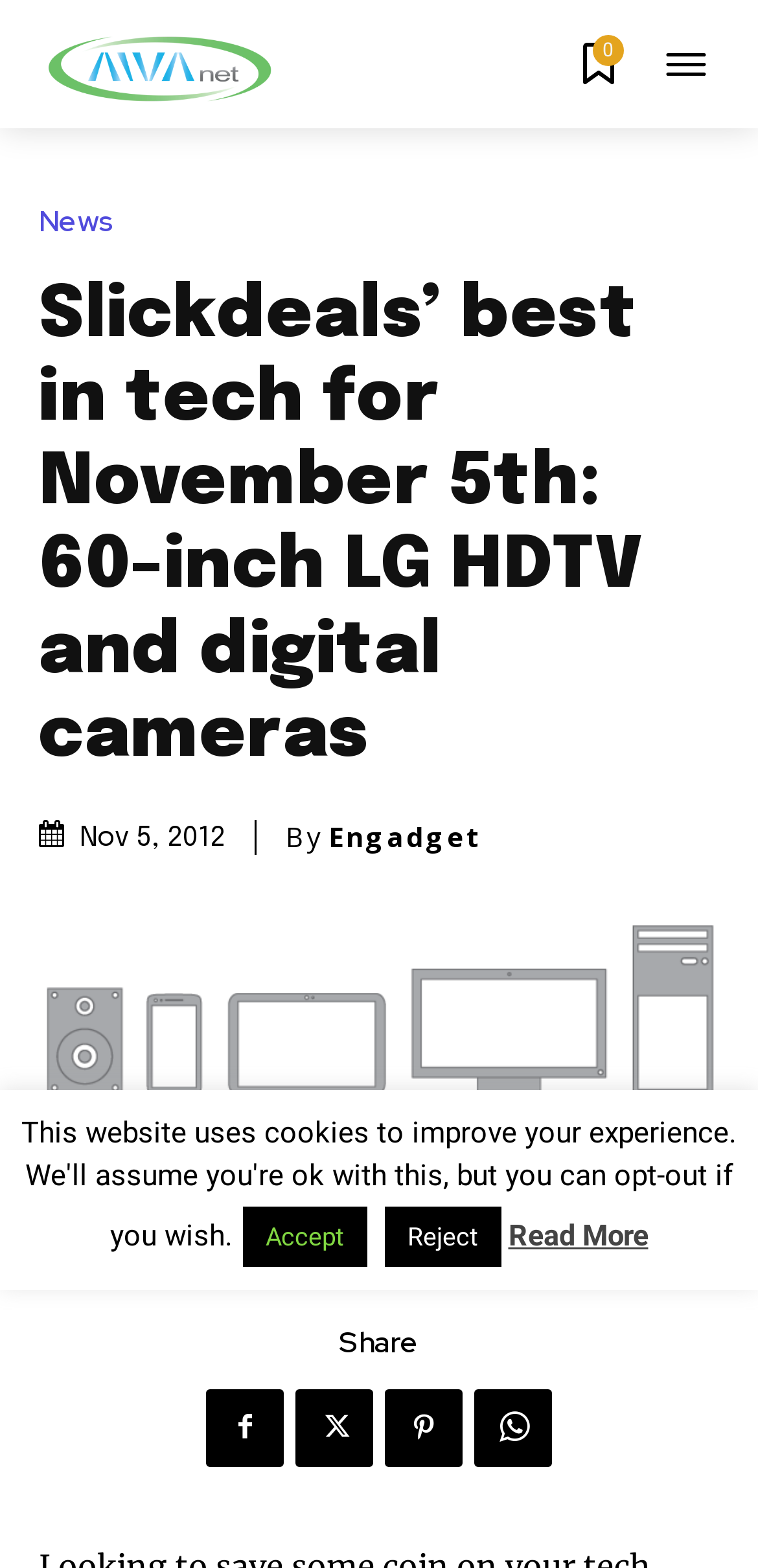Provide your answer in a single word or phrase: 
What is the date of the article?

Nov 5, 2012